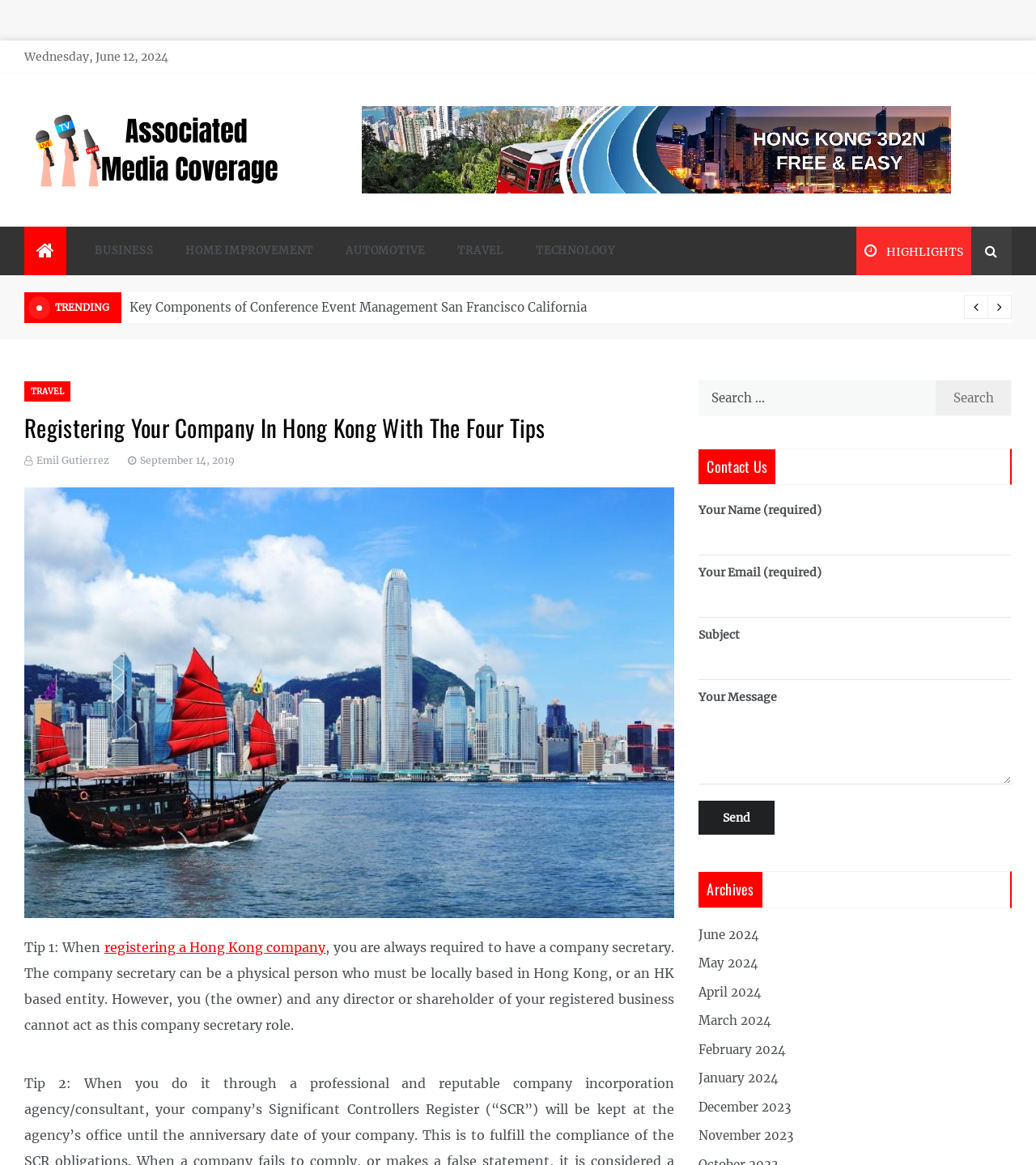What is the category of the link 'AUTOMOTIVE'?
Please respond to the question with a detailed and well-explained answer.

I found the link 'AUTOMOTIVE' and noticed that it is part of a group of links with similar formatting and content, which suggests that they are categories. Therefore, 'AUTOMOTIVE' is a link category.